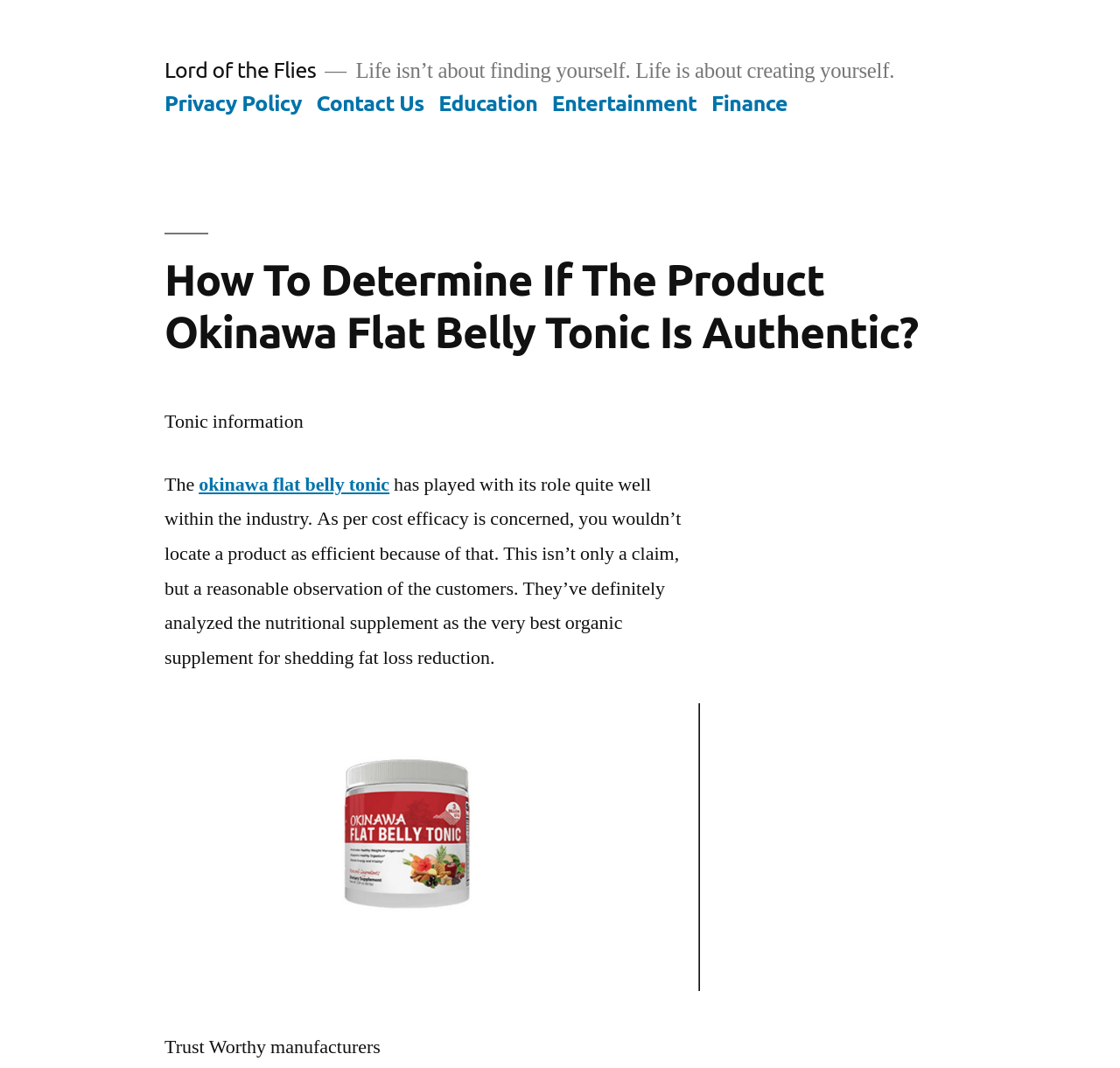Please locate and retrieve the main header text of the webpage.

How To Determine If The Product Okinawa Flat Belly Tonic Is Authentic?